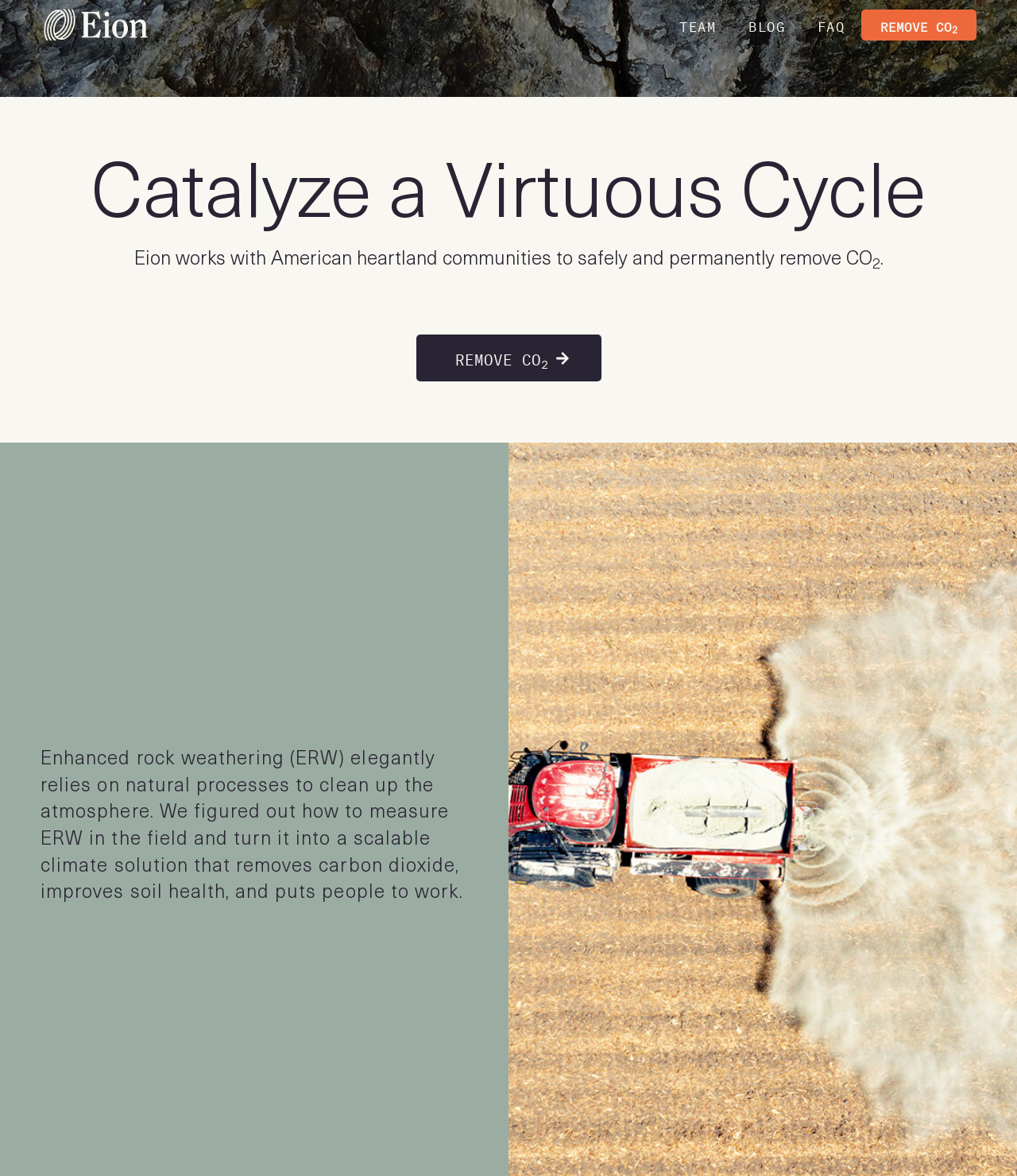Describe every aspect of the webpage in a detailed manner.

The webpage is about Eion Carbon, a company that focuses on carbon removal. At the top left corner, there is an image of the Eion logo. To the right of the logo, there are four links: "TEAM", "BLOG", "FAQ", and "REMOVE CO2", which are aligned horizontally. The "REMOVE CO2" link has a subscript symbol next to it.

Below the links, there is a heading that reads "Catalyze a Virtuous Cycle". Underneath the heading, there is a paragraph of text that explains how Eion works with American heartland communities to safely and permanently remove CO2 from the atmosphere. The paragraph is followed by a subscript symbol and a period.

In the middle of the page, there is another "REMOVE CO2" link, which is larger than the previous one. This link also has a subscript symbol next to it.

At the bottom of the page, there is a heading that provides a detailed explanation of enhanced rock weathering (ERW), a natural process that Eion uses to clean up the atmosphere. The heading is quite long and takes up most of the bottom half of the page.